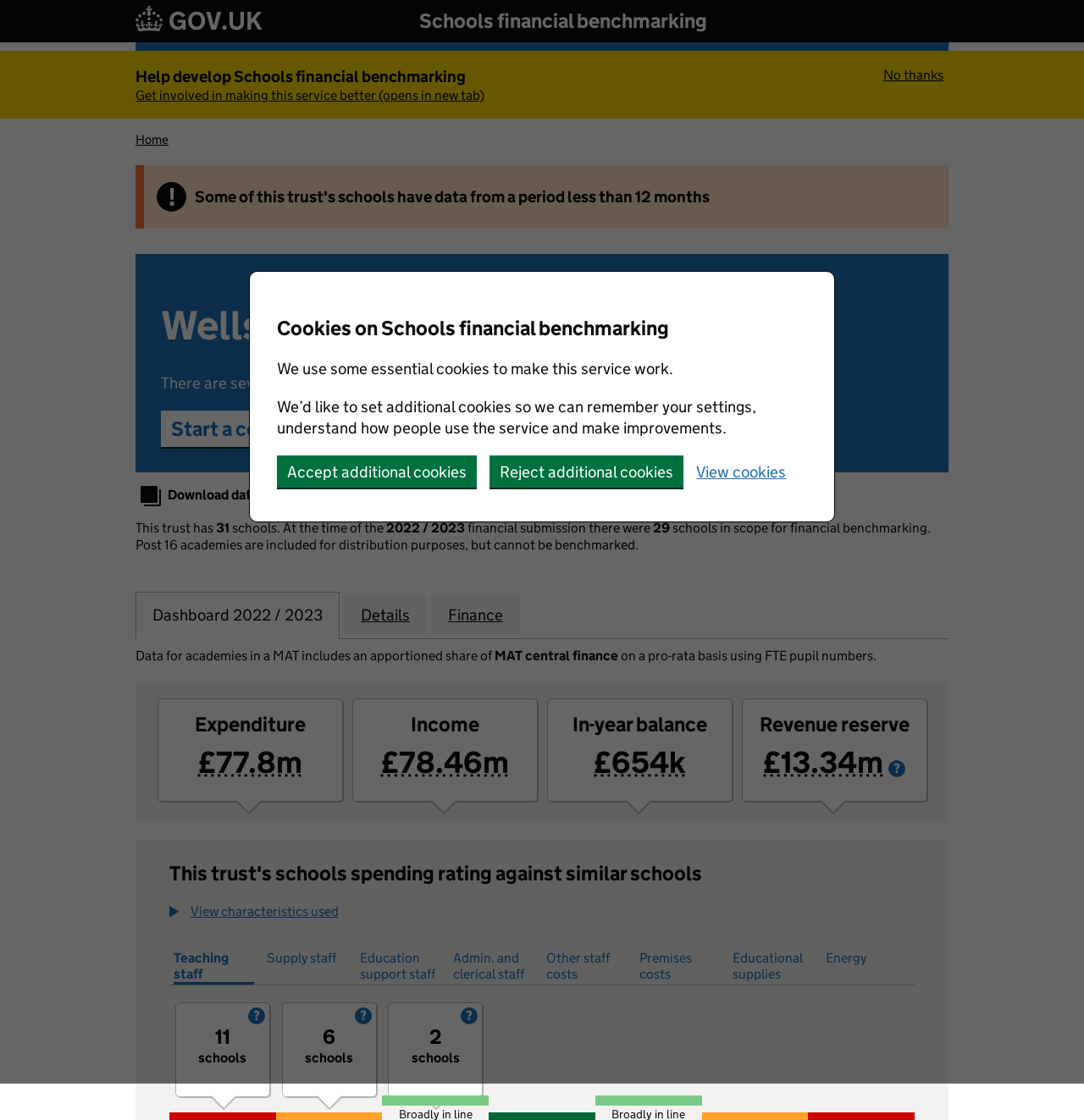What is the name of the academy trust? Using the information from the screenshot, answer with a single word or phrase.

Wellspring Academy Trust